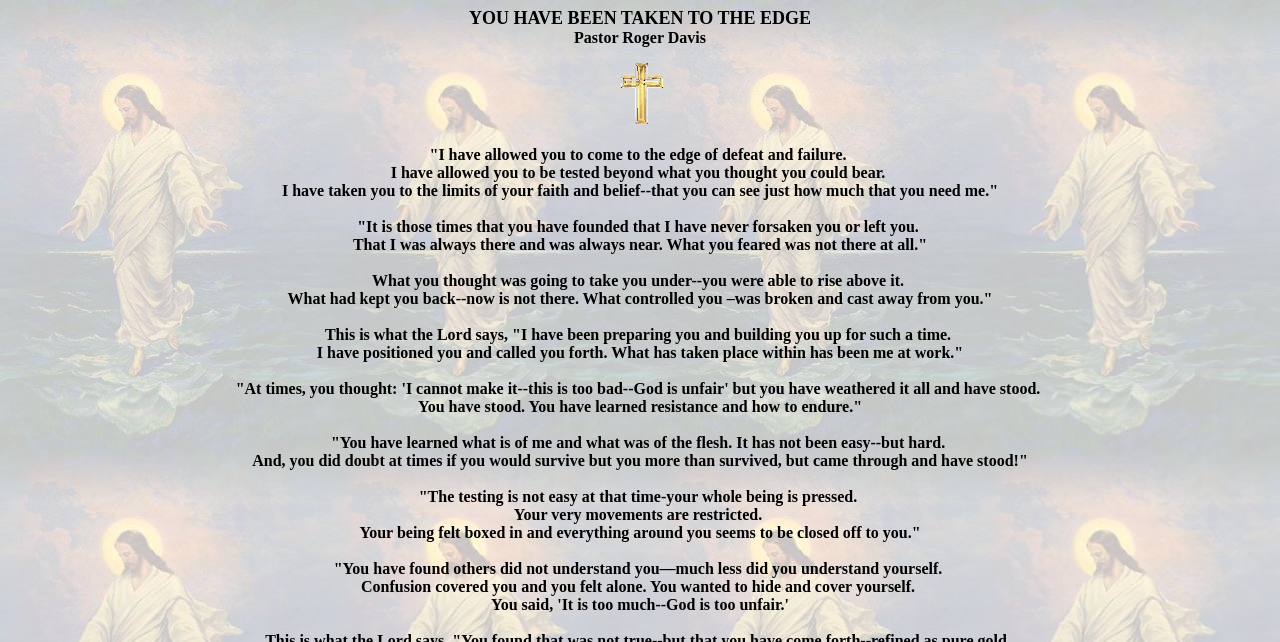Who is speaking in this passage?
Please provide a comprehensive answer based on the contents of the image.

The passage is written in a style that suggests it is a message from God, with phrases such as 'This is what the Lord says' and 'I have been preparing you and building you up for such a time.' This implies that the speaker is the Lord, or God.